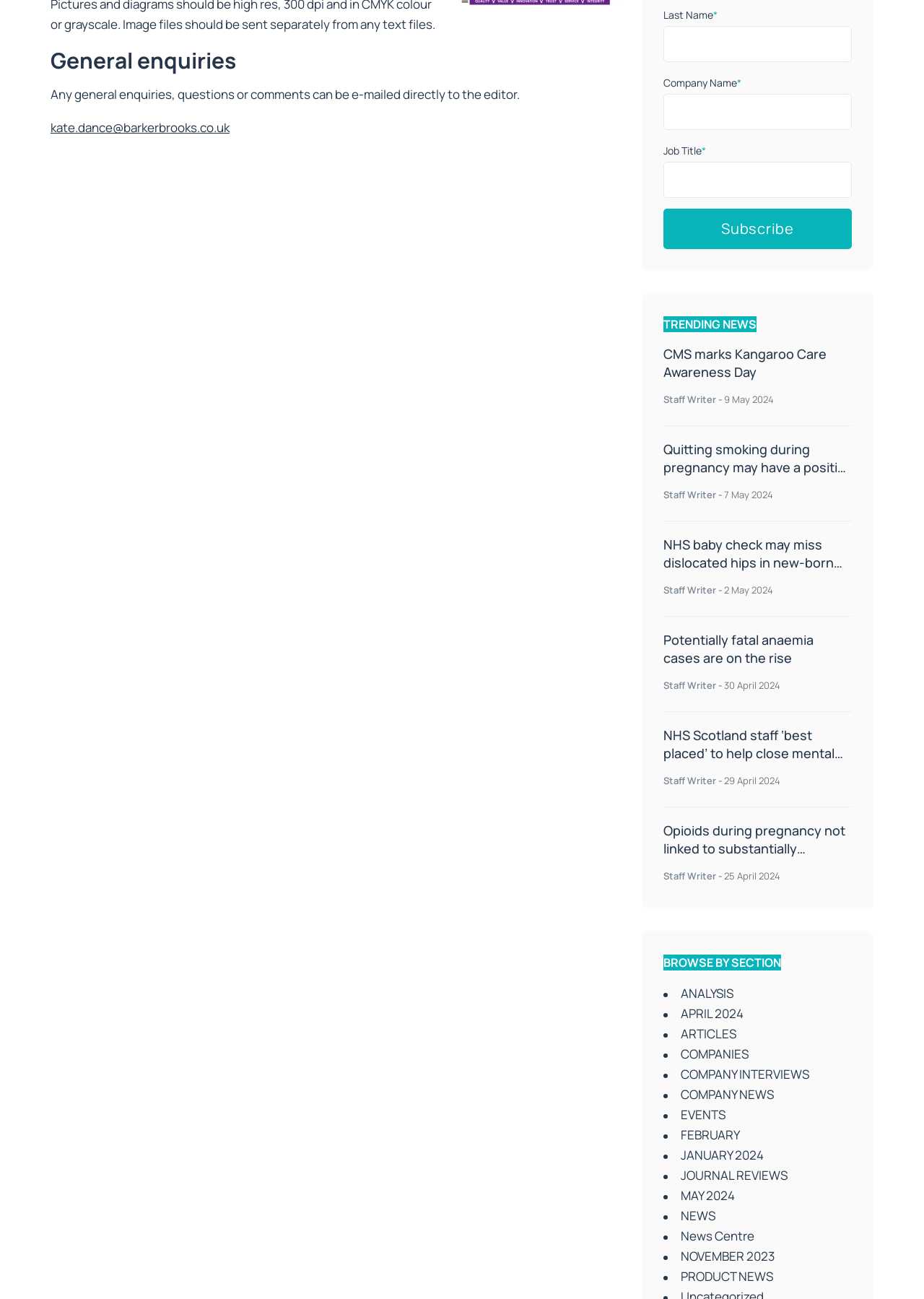Could you provide the bounding box coordinates for the portion of the screen to click to complete this instruction: "Enter last name"?

[0.718, 0.02, 0.922, 0.048]